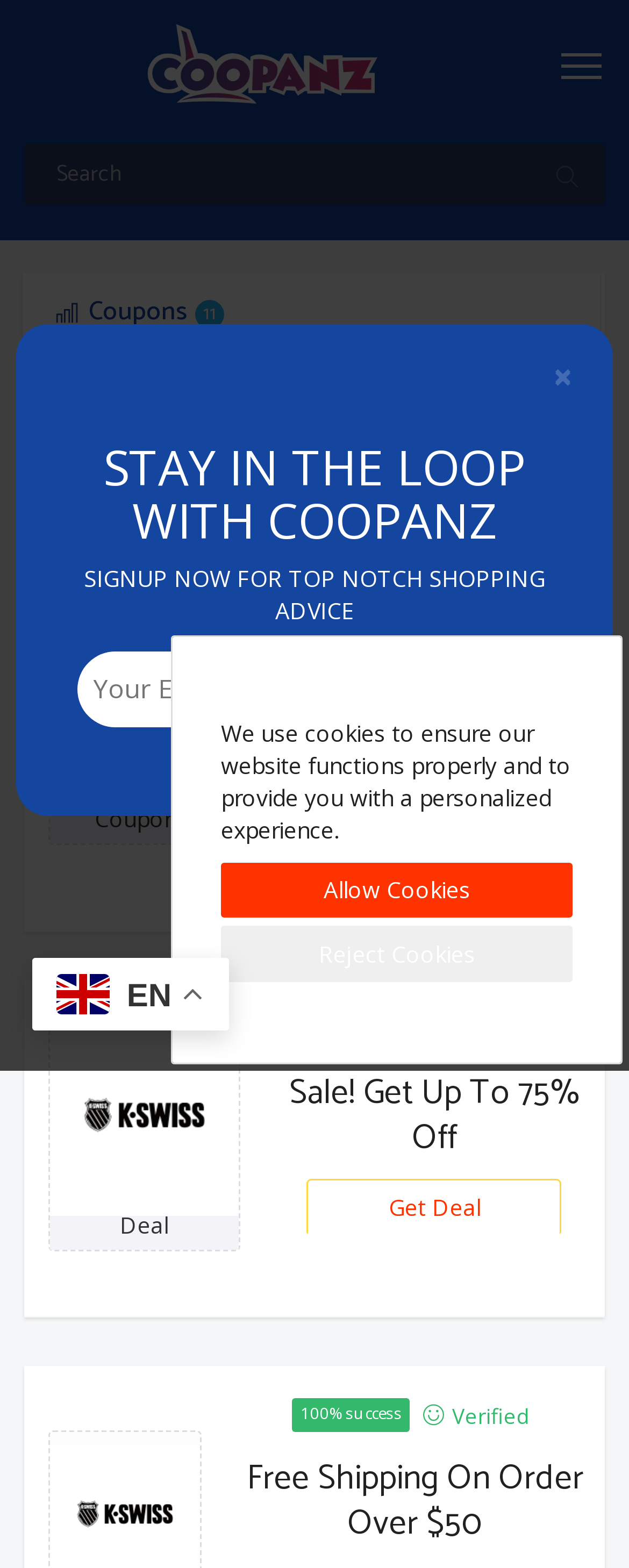Please locate the clickable area by providing the bounding box coordinates to follow this instruction: "search for coupons".

[0.038, 0.091, 0.962, 0.13]